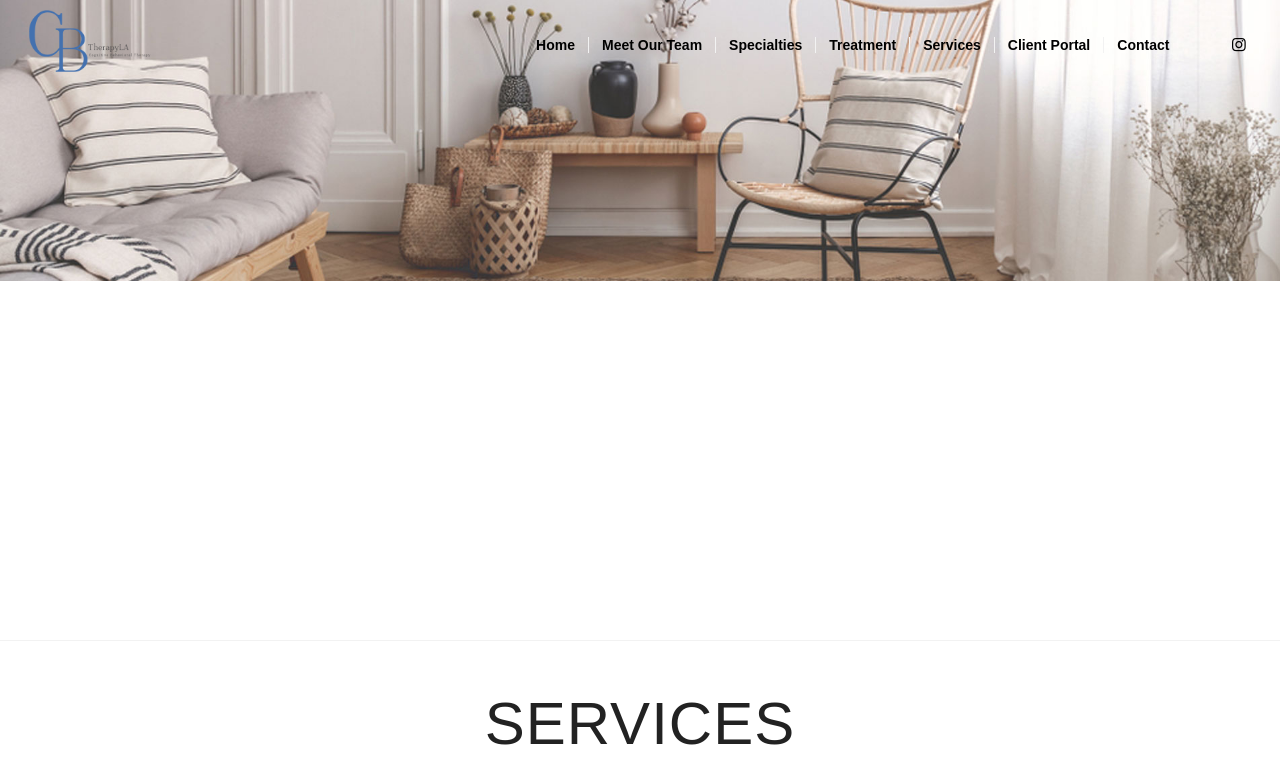What type of therapy is mentioned?
Refer to the screenshot and respond with a concise word or phrase.

Cognitive Behavioral Therapy